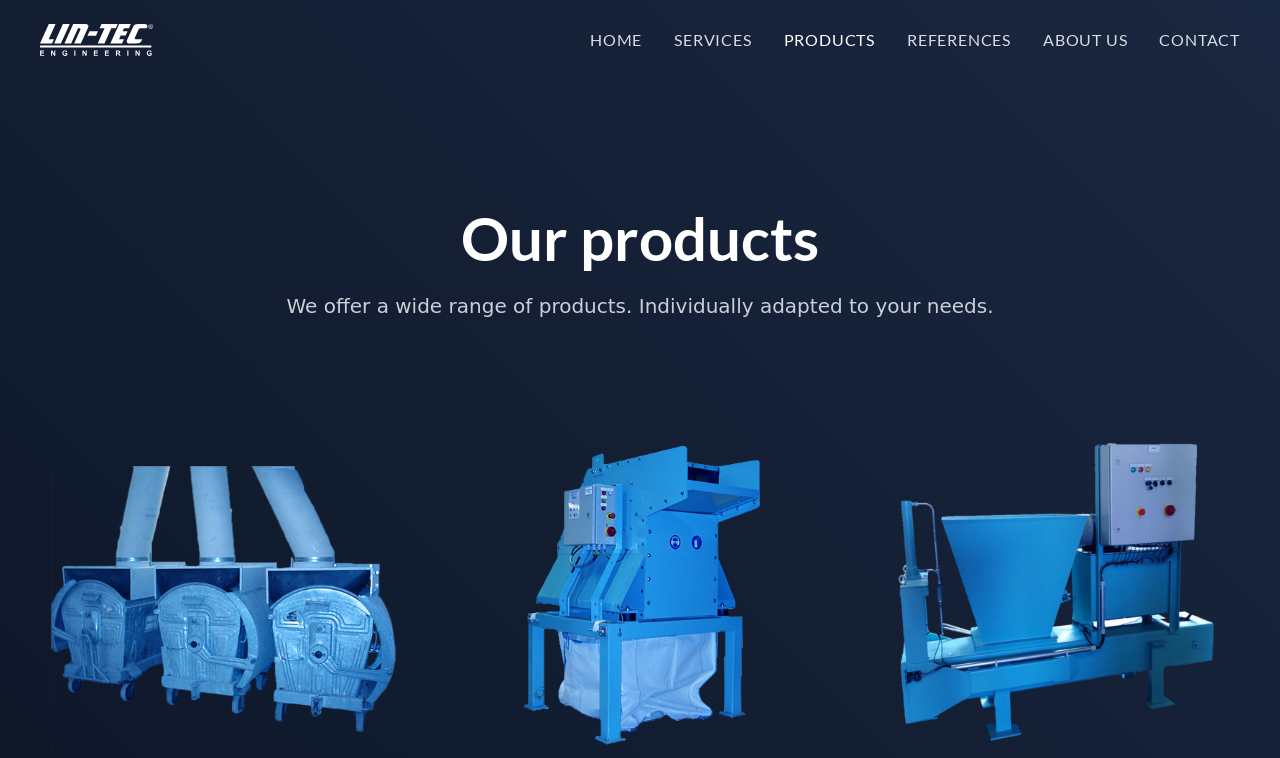Using the webpage screenshot, locate the HTML element that fits the following description and provide its bounding box: "Services".

[0.514, 0.0, 0.6, 0.106]